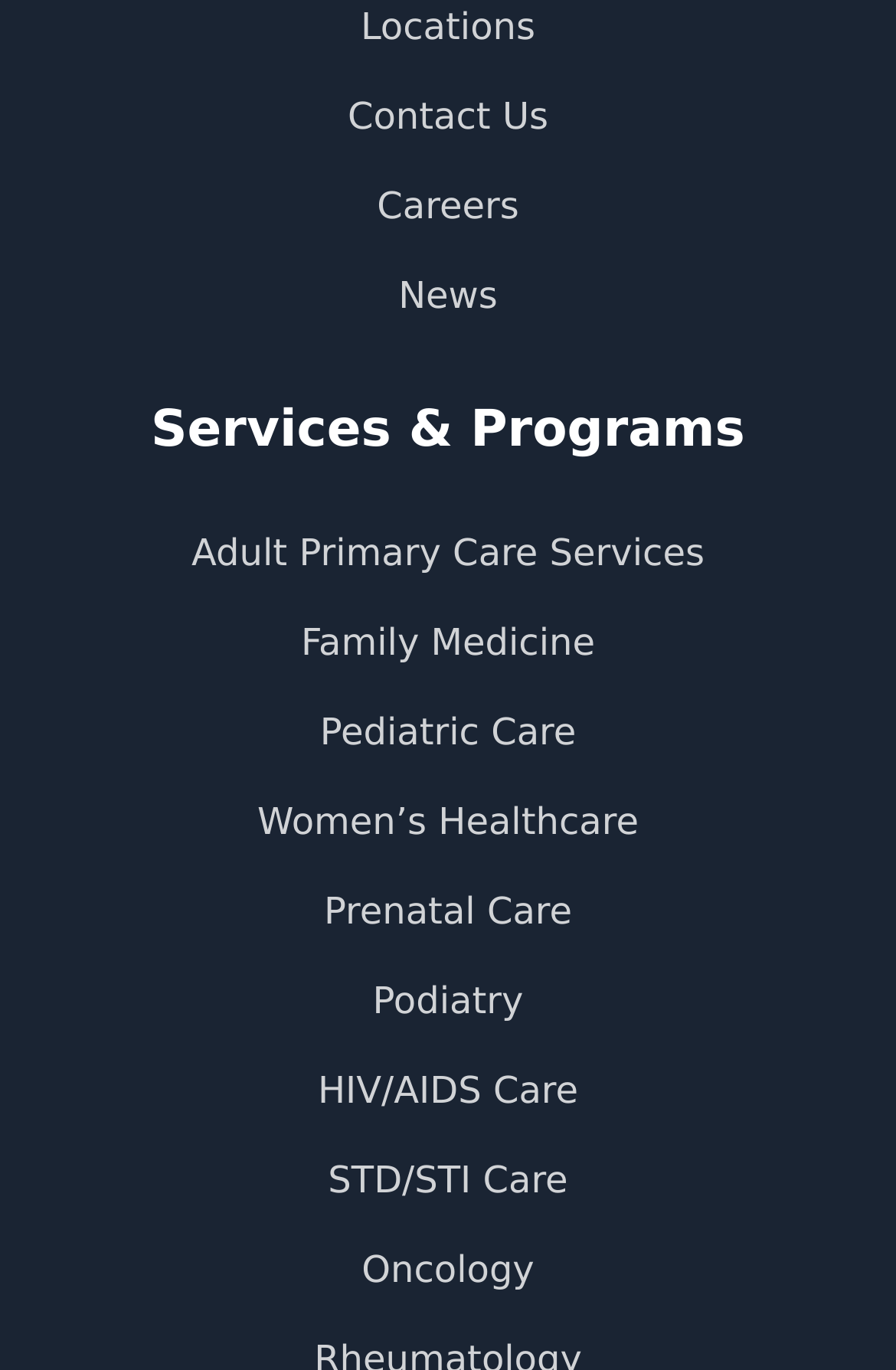Determine the bounding box coordinates for the area you should click to complete the following instruction: "Read news".

[0.445, 0.2, 0.555, 0.231]